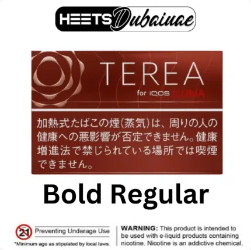In which market is HEETS Dubai UAE available?
Answer the question in a detailed and comprehensive manner.

The prominent branding at the top reads 'HEETSDubaiUAE', highlighting its availability in the UAE market.